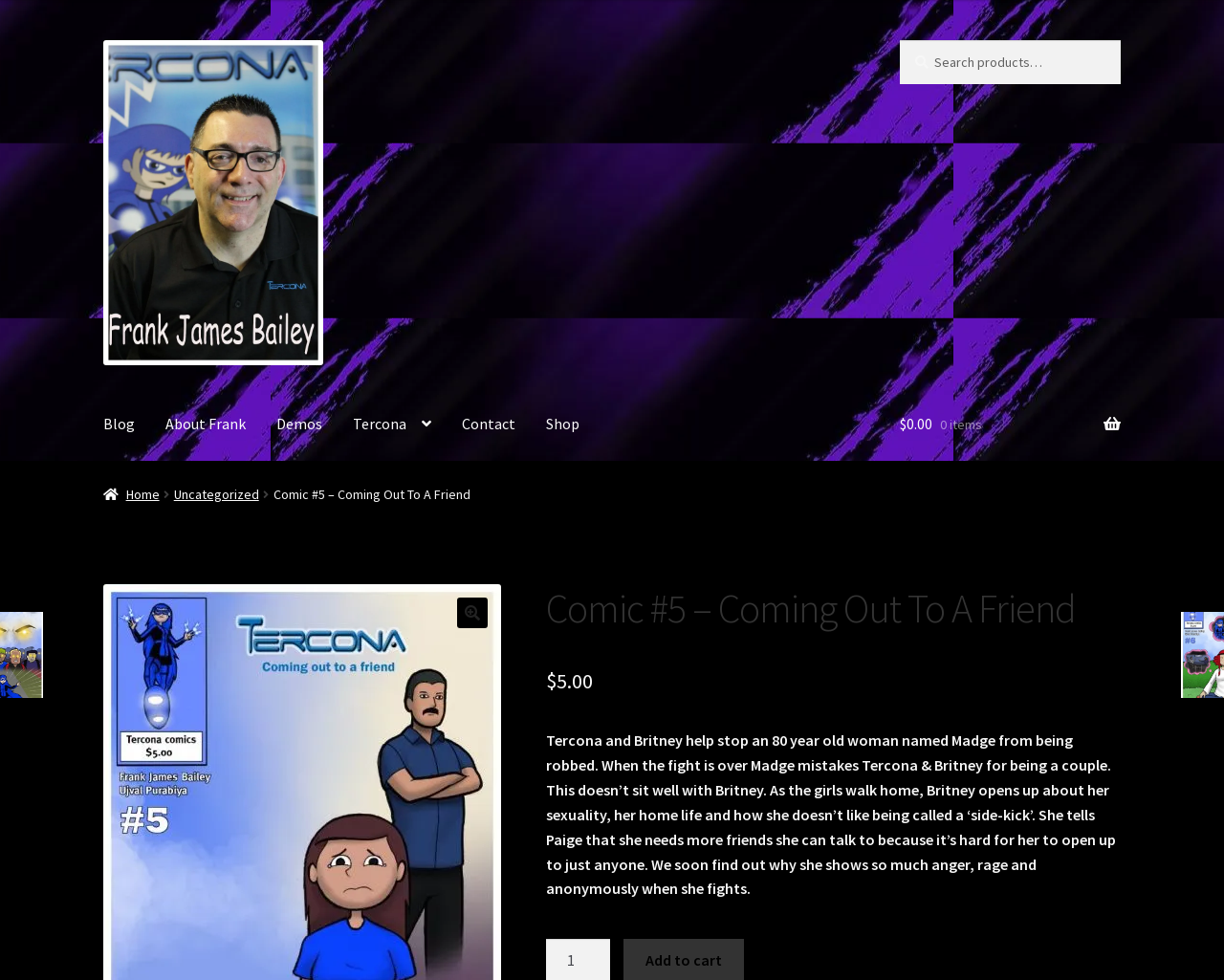Please determine the bounding box coordinates of the element to click in order to execute the following instruction: "View comic #1". The coordinates should be four float numbers between 0 and 1, specified as [left, top, right, bottom].

[0.183, 0.471, 0.365, 0.523]